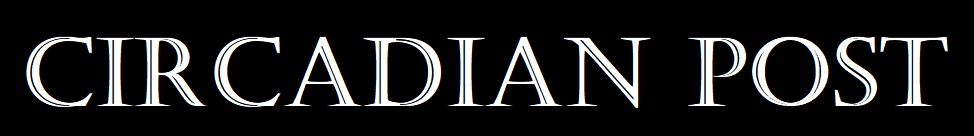What type of platform is Circadian Post likely to be?
Provide an in-depth and detailed answer to the question.

The caption suggests that Circadian Post is an online news platform due to its modern and professional aesthetic, which is indicative of a digital publication that aims to engage with contemporary issues and deliver significant news and insights.